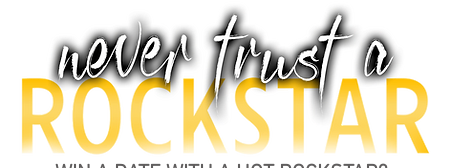What is the purpose of the design?
Deliver a detailed and extensive answer to the question.

The design likely serves as a promotional graphic for a narrative or a contest related to rockstar-themed fiction, which implies that its purpose is to draw in readers and invite them to engage with the content.